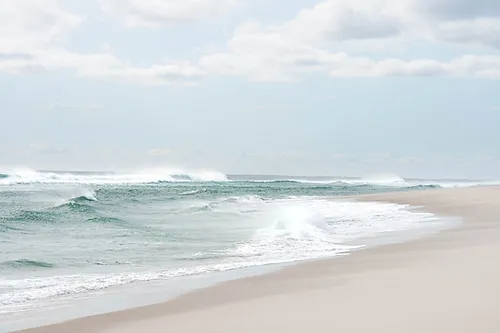What is the texture of the shore in the image?
Give a single word or phrase as your answer by examining the image.

Sandy